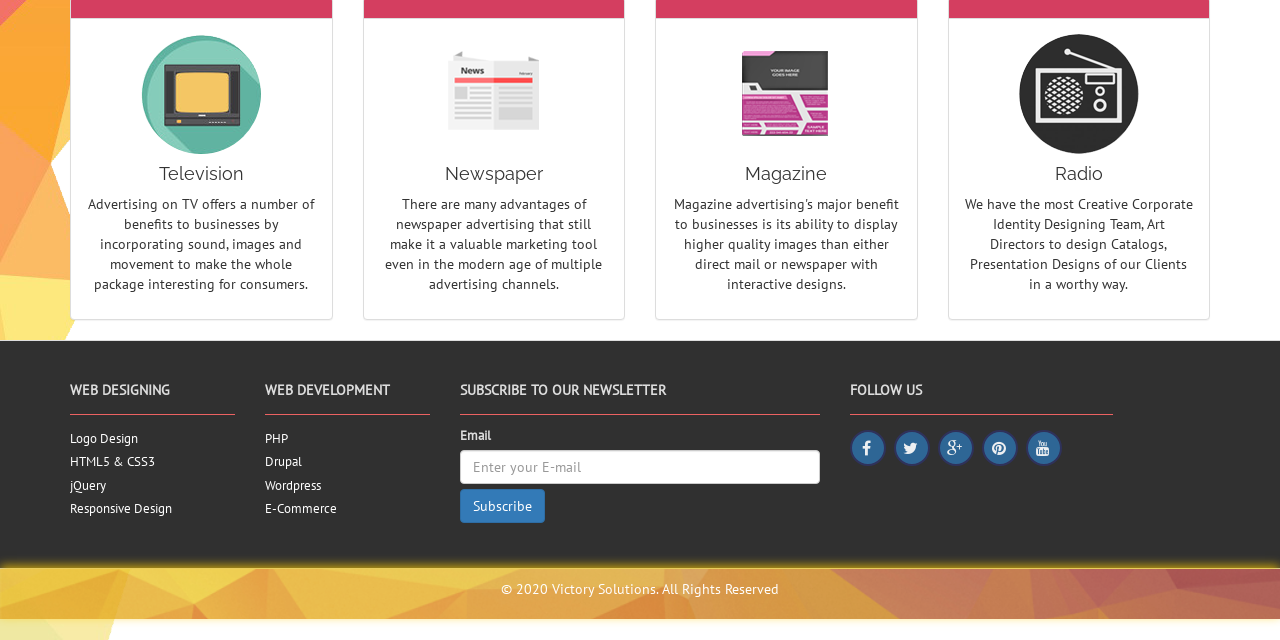Identify the bounding box for the element characterized by the following description: "parent_node: Email value="Subscribe"".

[0.359, 0.765, 0.426, 0.818]